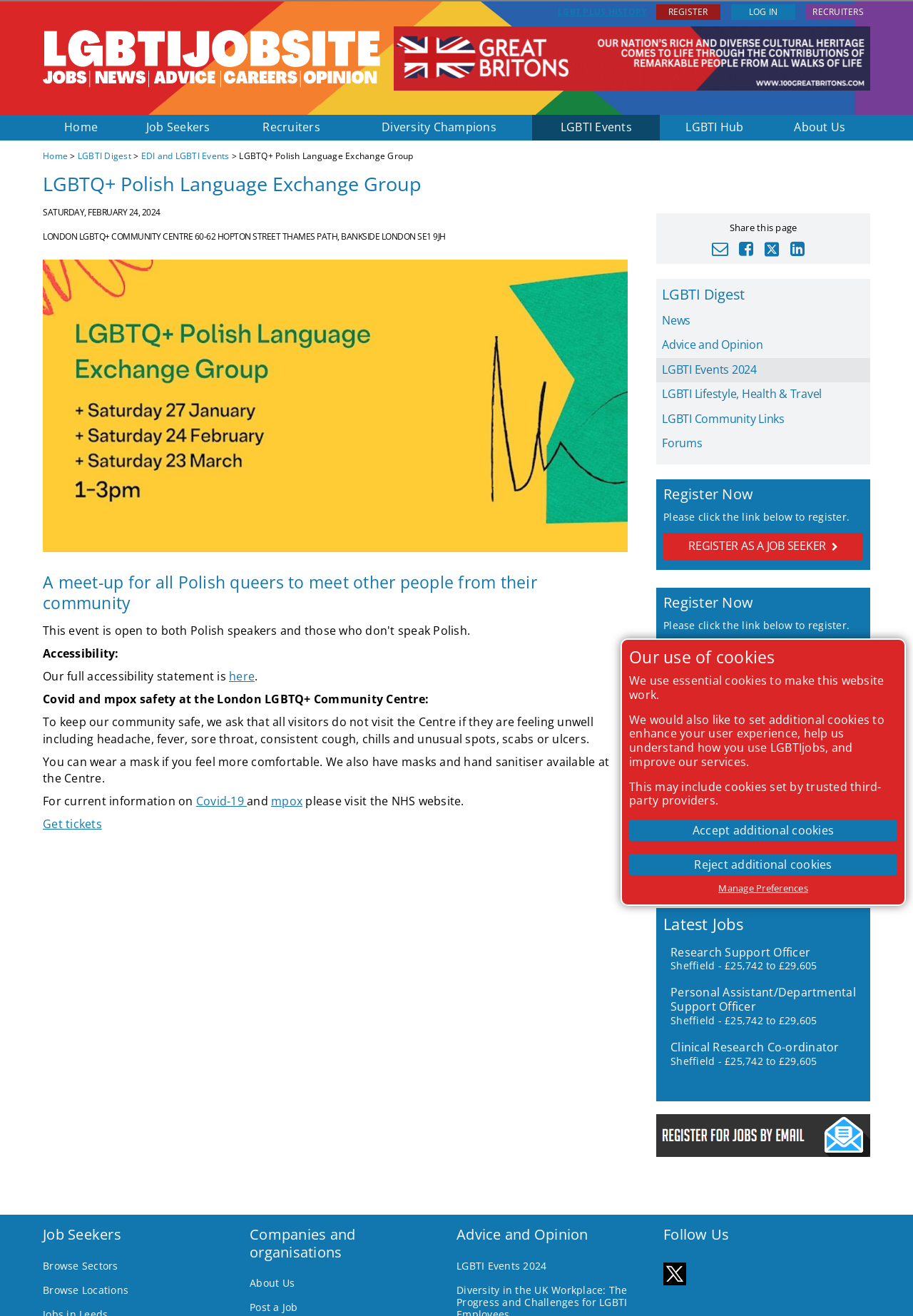Please determine the bounding box coordinates of the clickable area required to carry out the following instruction: "View the trails map". The coordinates must be four float numbers between 0 and 1, represented as [left, top, right, bottom].

None